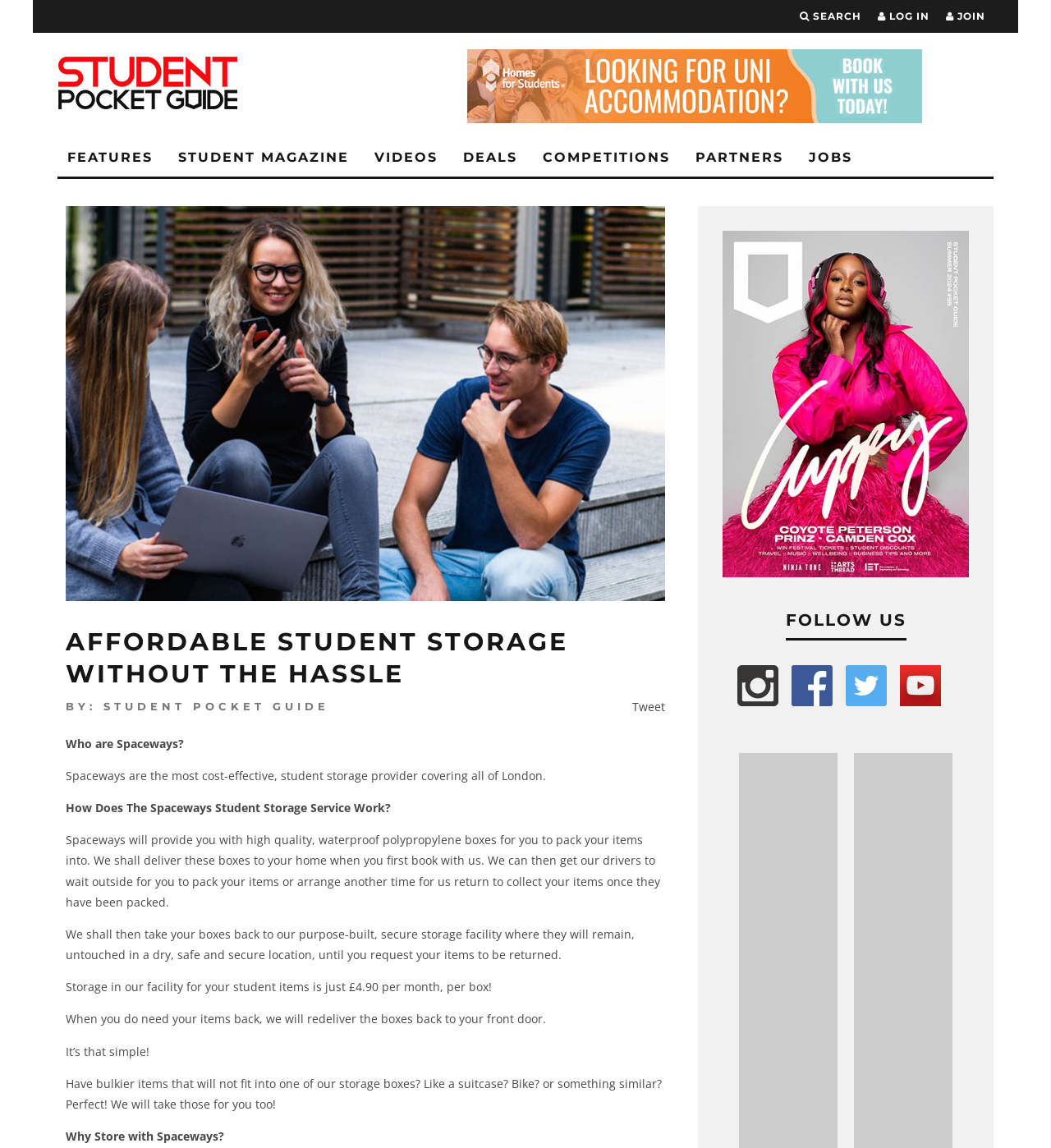Please identify the bounding box coordinates of the element I should click to complete this instruction: 'Learn about Spaceways features'. The coordinates should be given as four float numbers between 0 and 1, like this: [left, top, right, bottom].

[0.055, 0.122, 0.155, 0.154]